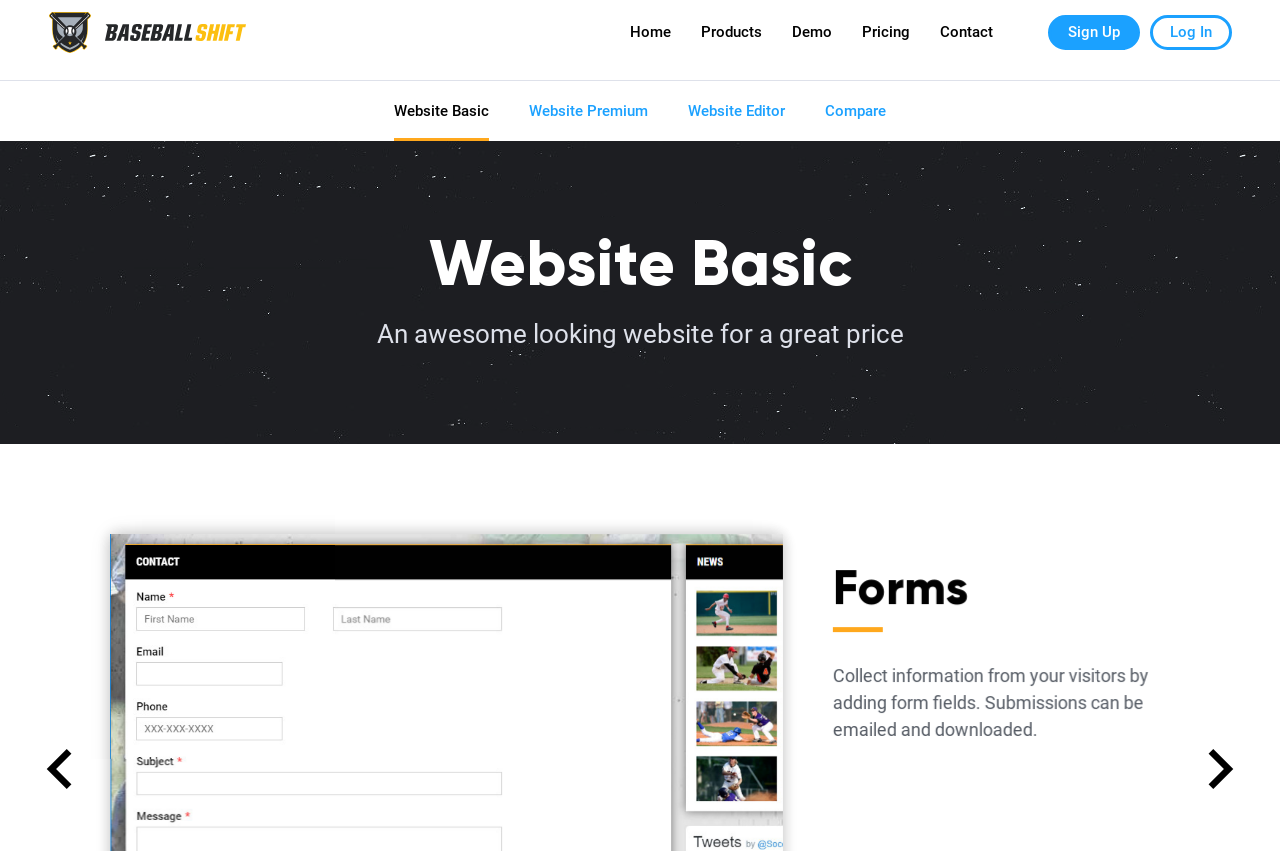Provide a thorough summary of the webpage.

The webpage is titled "Website Basic" and has a prominent link with the same name at the top center of the page. Below this link, there are three images aligned horizontally, with the first two being smaller and the third one being larger. 

On the top right side of the page, there is a navigation menu consisting of six links: "Home", "Products", "Demo", "Pricing", "Contact", and "Sign Up", which are arranged horizontally. Below this menu, there are three more links: "Log In", "Website Premium", and "Website Editor", also arranged horizontally.

In the main content area, there is a heading that reads "Website Basic" and a subheading that says "An awesome looking website for a great price". 

At the bottom of the page, there are two arrow icons, one pointing left and the other pointing right, with a link labeled "Forms" in between them.